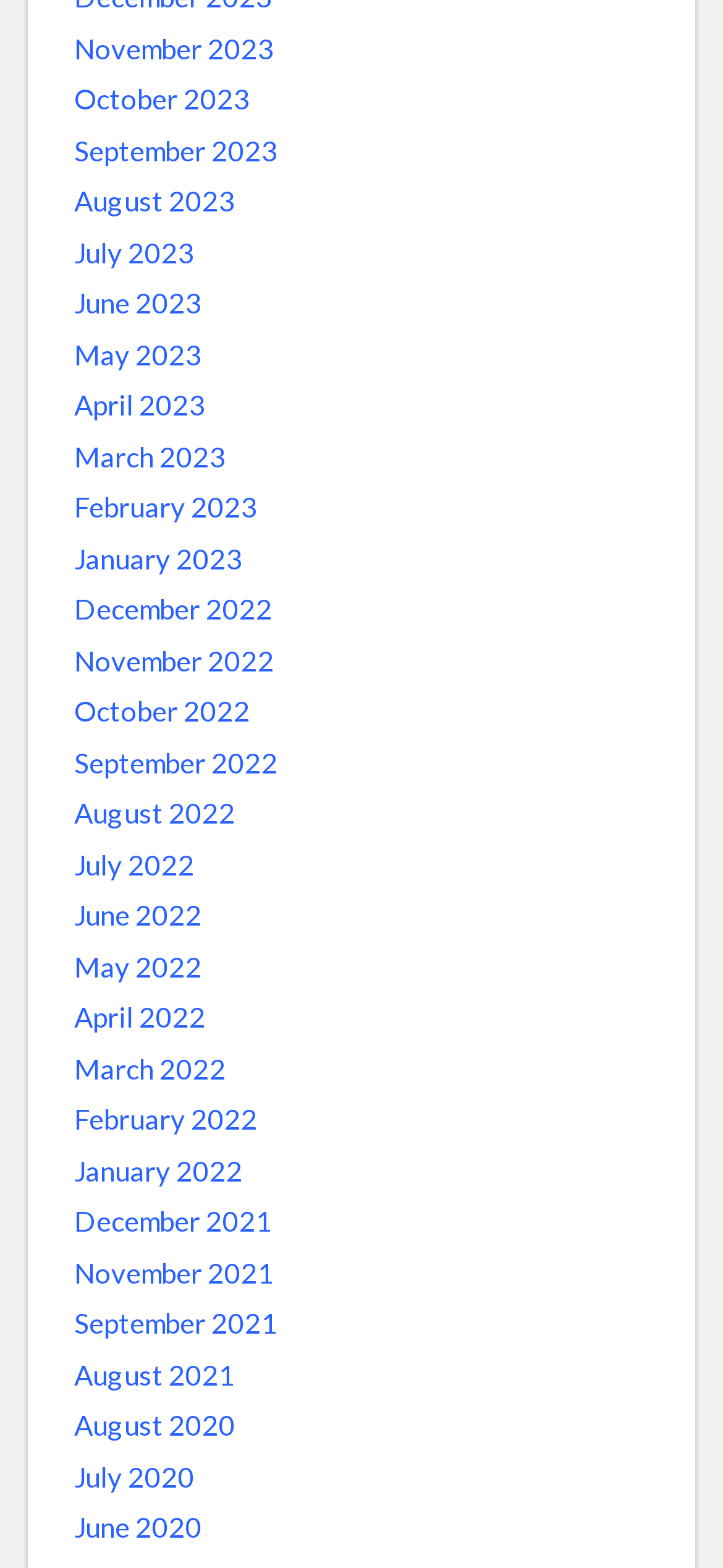Find the bounding box coordinates of the element to click in order to complete this instruction: "Visit the Android page". The bounding box coordinates must be four float numbers between 0 and 1, denoted as [left, top, right, bottom].

None